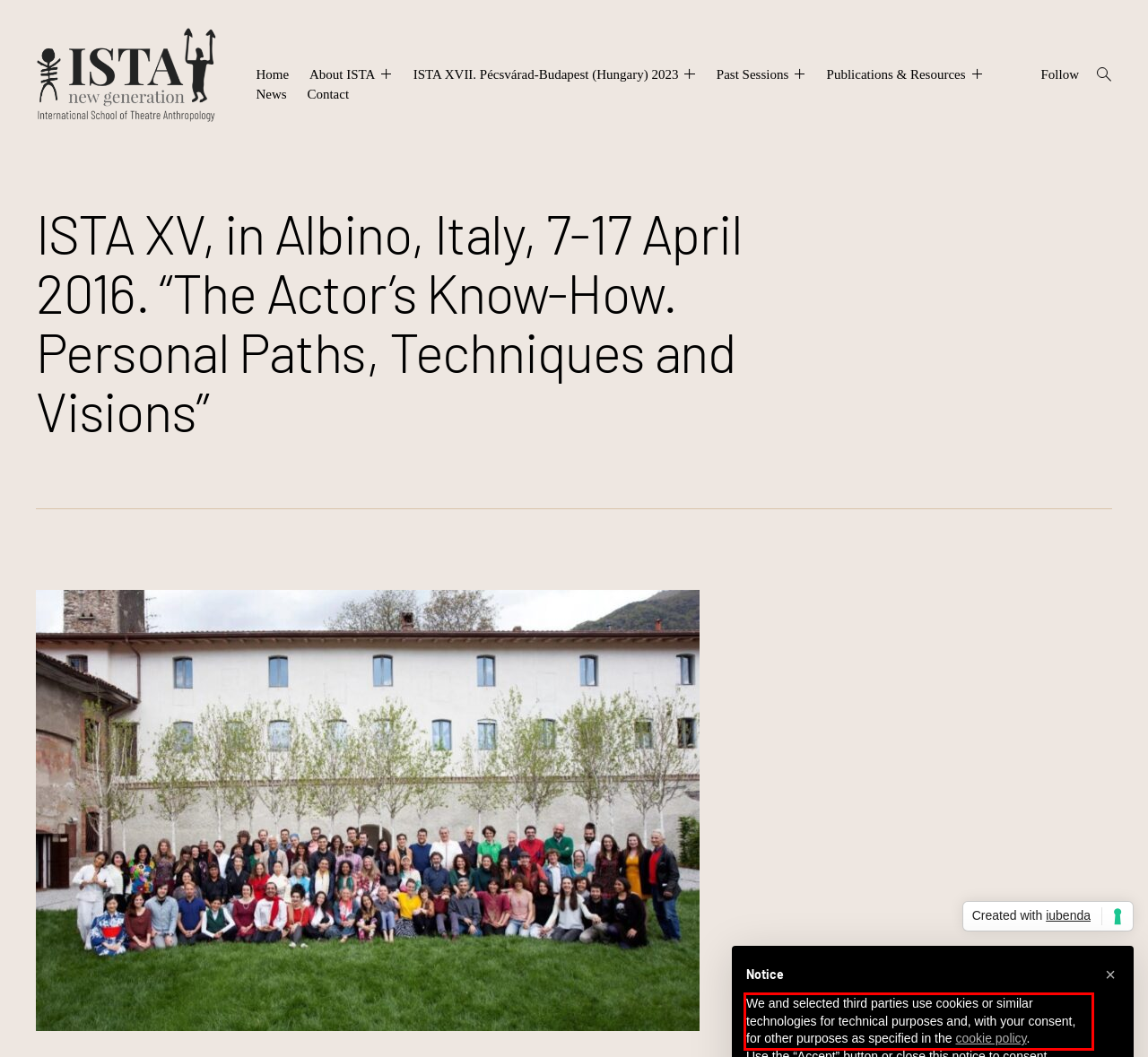Please perform OCR on the text within the red rectangle in the webpage screenshot and return the text content.

We and selected third parties use cookies or similar technologies for technical purposes and, with your consent, for other purposes as specified in the cookie policy.